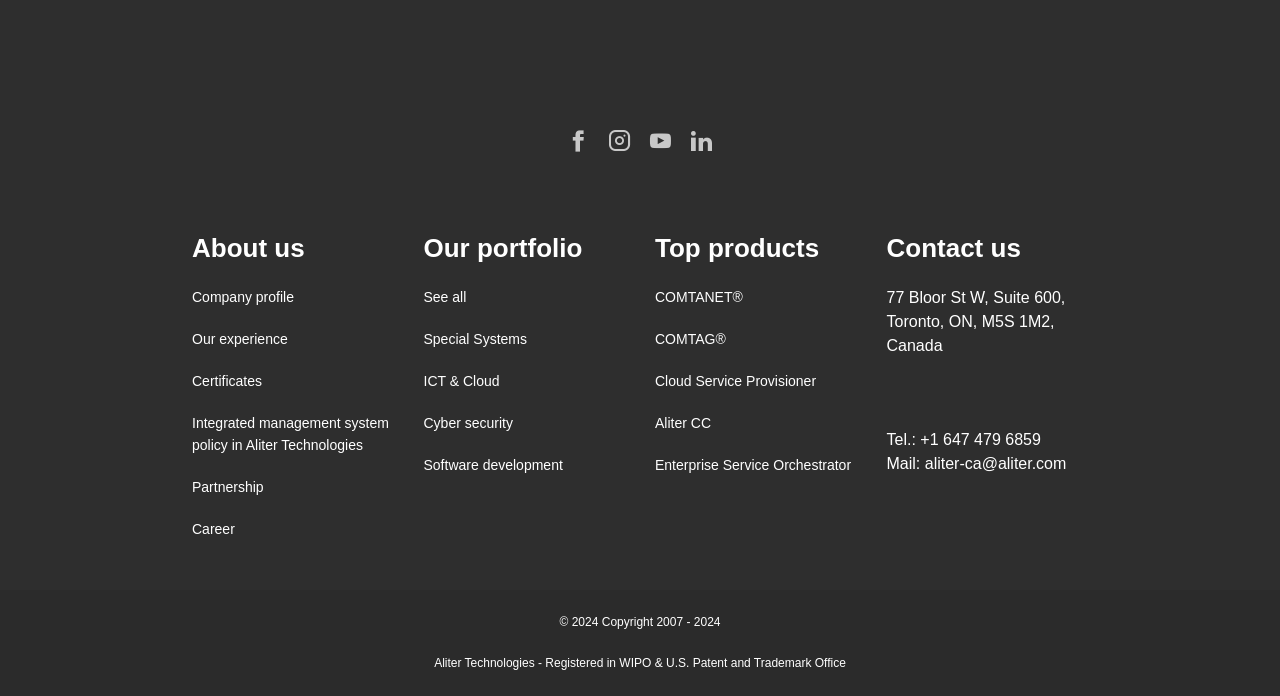Find the bounding box coordinates of the element to click in order to complete the given instruction: "Learn about COMTANET®."

[0.512, 0.415, 0.58, 0.438]